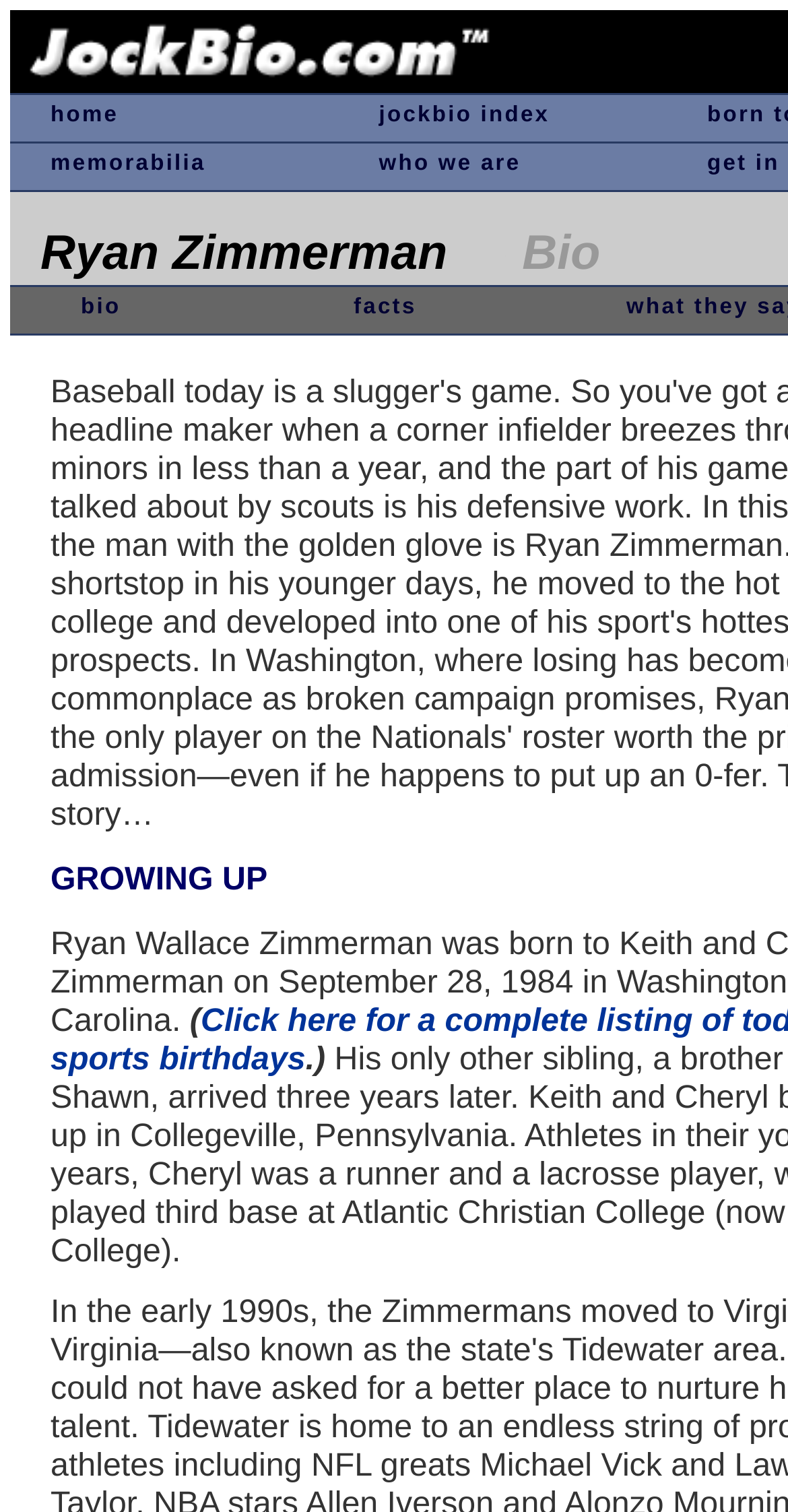How many links are in the top navigation bar? Please answer the question using a single word or phrase based on the image.

6